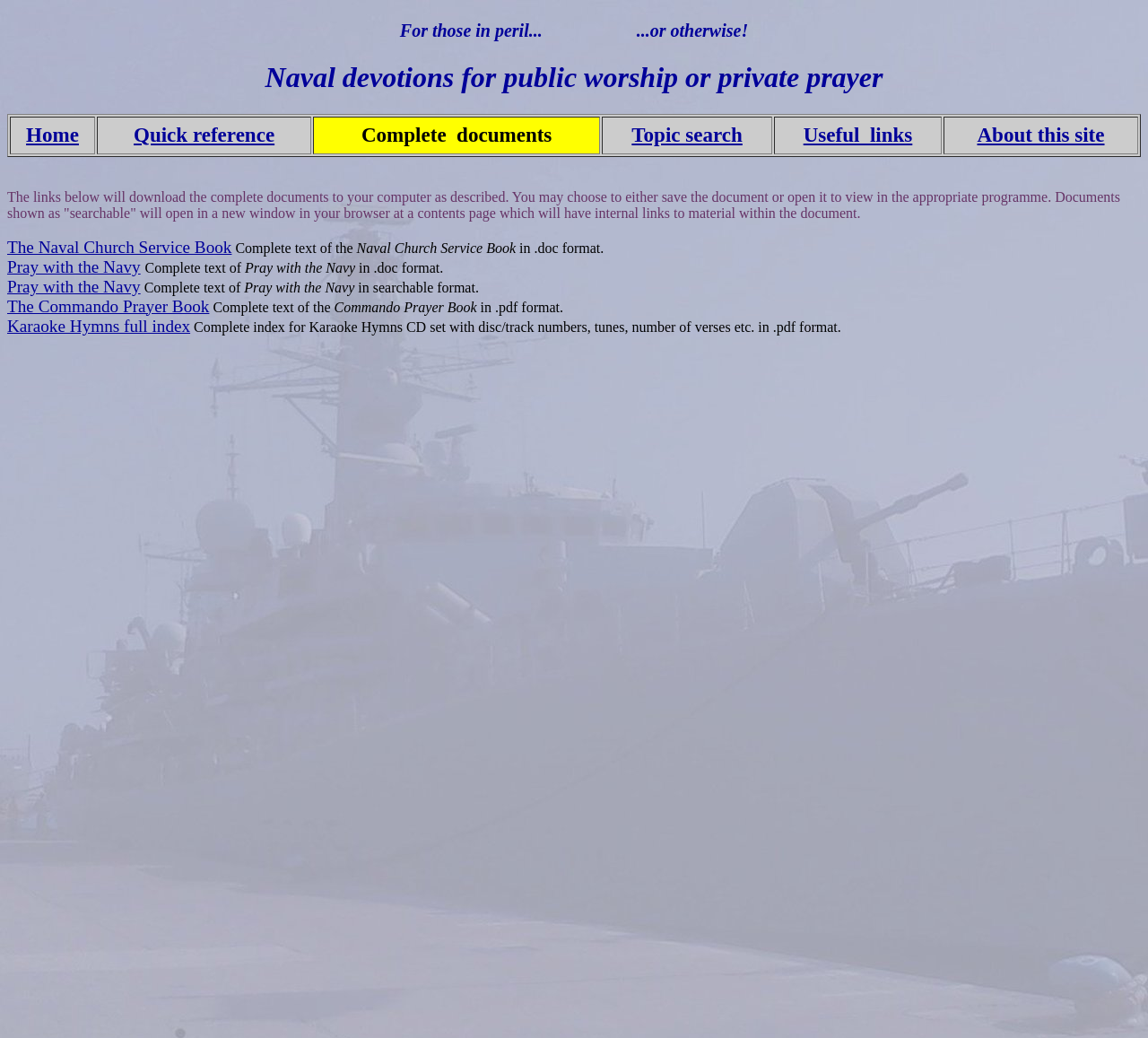Locate the bounding box coordinates of the element I should click to achieve the following instruction: "Click on Home".

[0.023, 0.119, 0.069, 0.141]